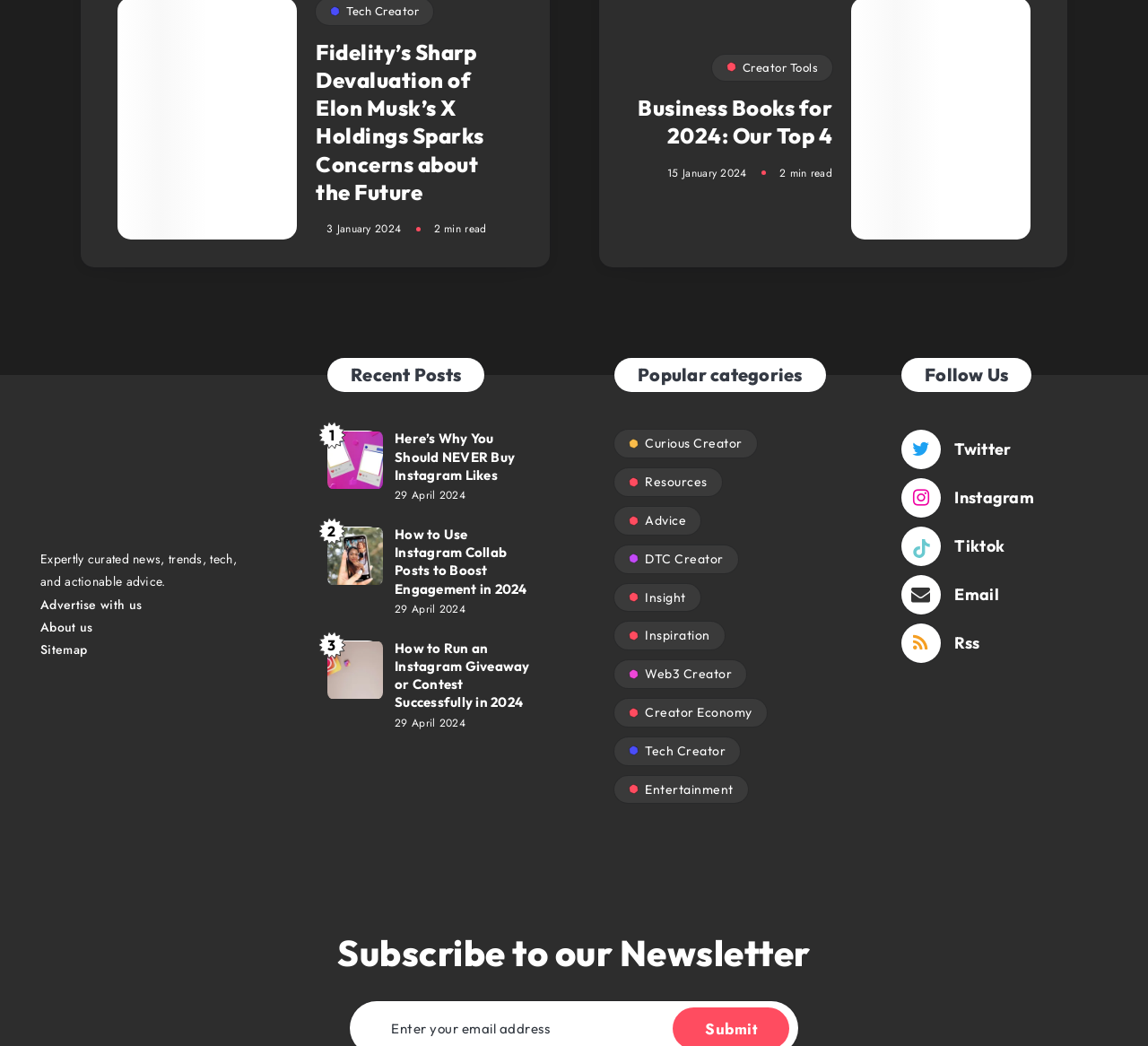Please identify the bounding box coordinates for the region that you need to click to follow this instruction: "Check the Recent Posts section".

[0.285, 0.342, 0.422, 0.375]